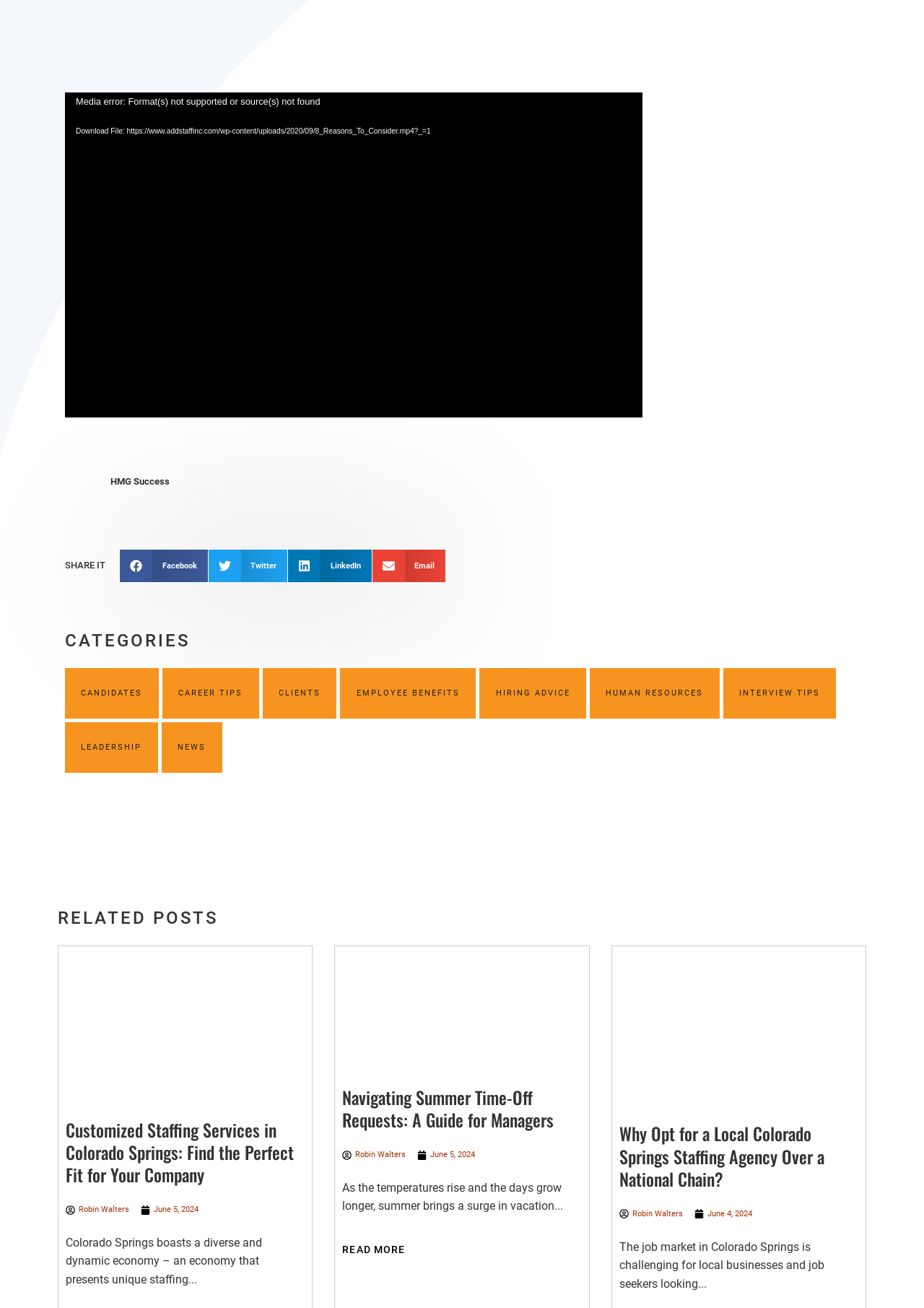Using the provided description About Us, find the bounding box coordinates for the UI element. Provide the coordinates in (top-left x, top-left y, bottom-right x, bottom-right y) format, ensuring all values are between 0 and 1.

None